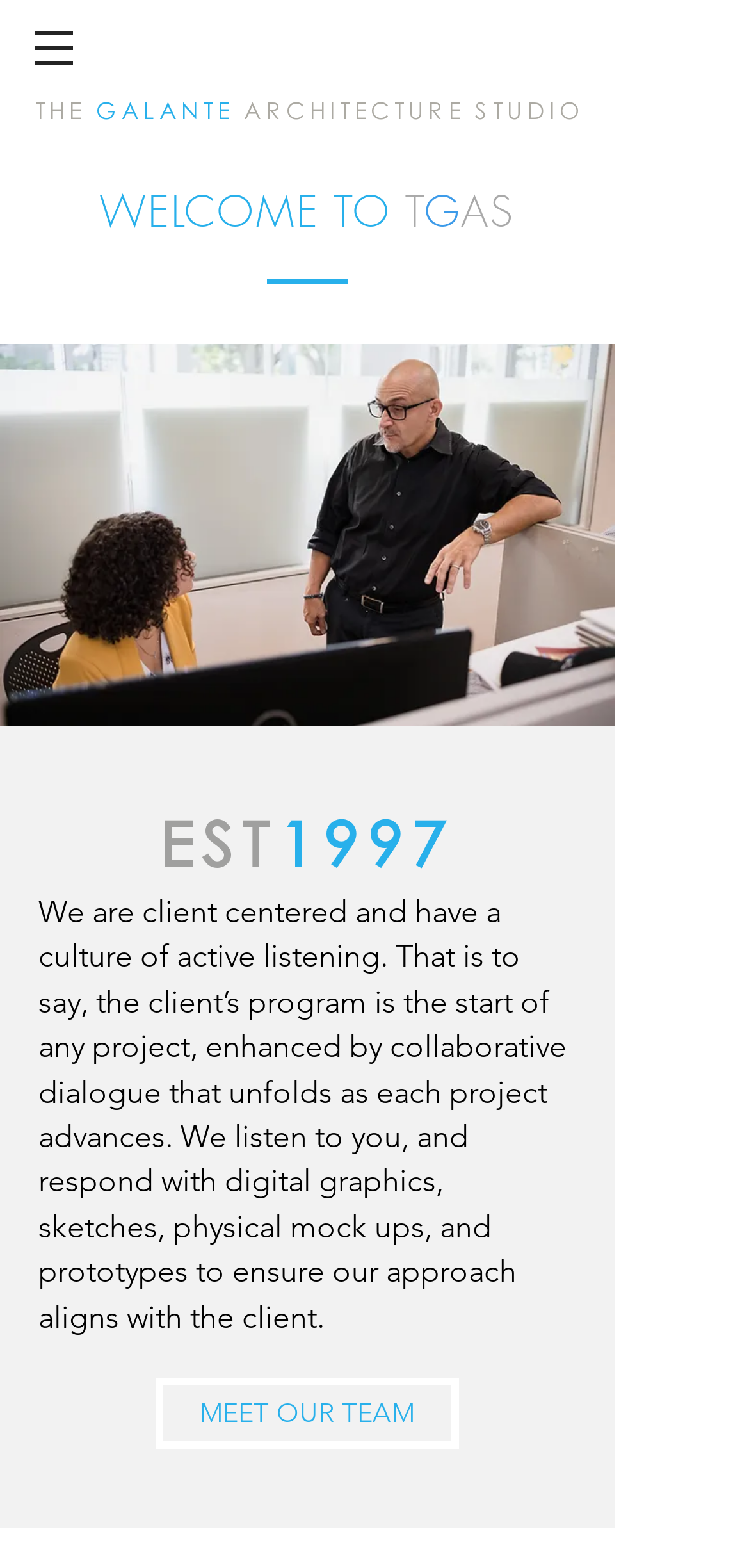Write a detailed summary of the webpage.

The webpage is about Galante Architecture Studio. At the top left corner, there is a navigation menu labeled "Site" with a button that has a popup menu. The button is accompanied by a small image. 

Below the navigation menu, there is a large heading that reads "THE GALANTE ARCHITECTURE STUDIO" which is a link. 

Further down, there is another heading that says "WELCOME TO TGAS" followed by a heading that reads "EST1997", indicating the year the studio was established. 

The main content of the webpage is a paragraph of text that describes the studio's approach to client-centered design, emphasizing active listening and collaboration. This text is positioned below the headings and takes up a significant portion of the page. 

At the bottom of the page, there is a link to "MEET OUR TEAM", which is likely a call to action to learn more about the studio's team members.